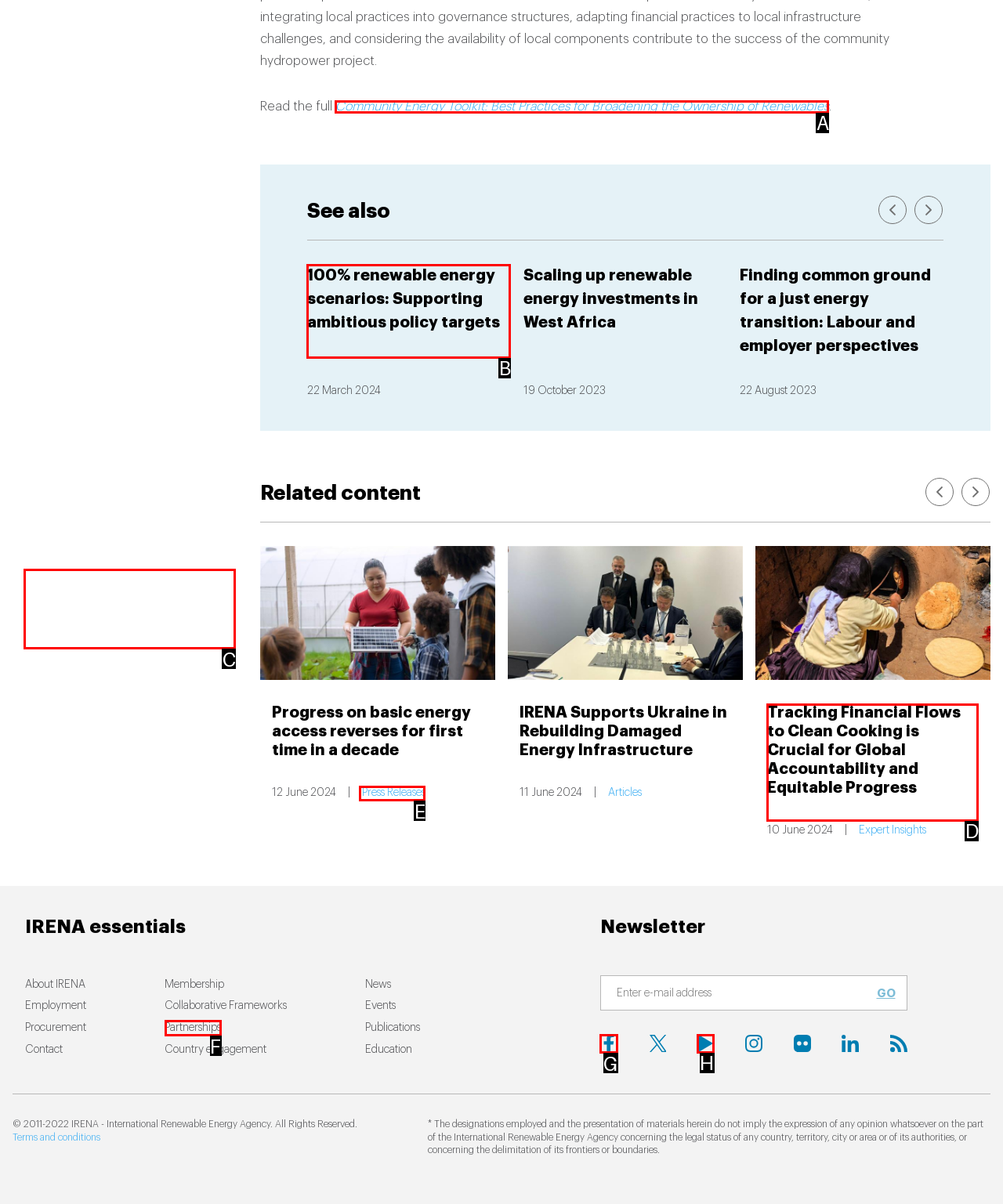Identify the letter of the UI element needed to carry out the task: Follow IRENA on Facebook
Reply with the letter of the chosen option.

G